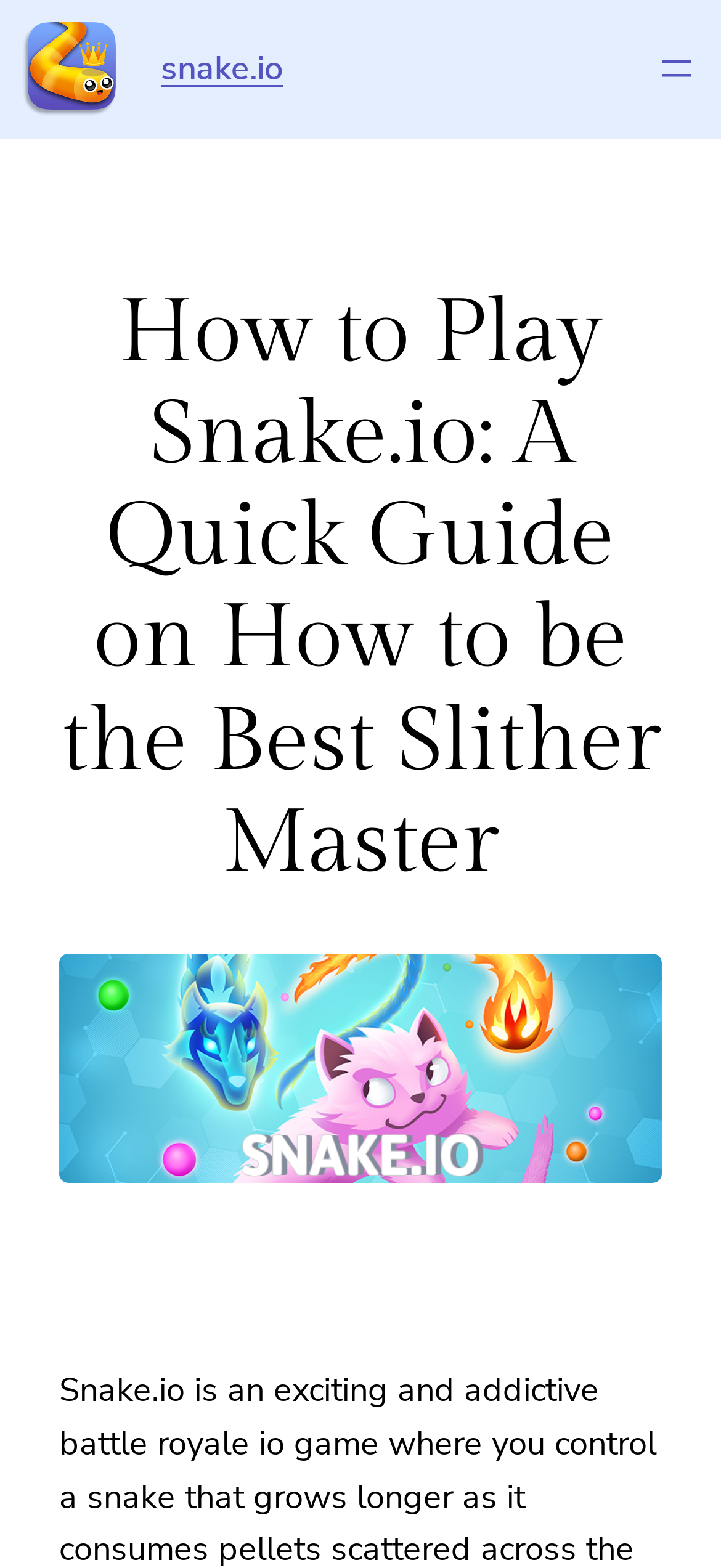Is there an image on the webpage?
Answer briefly with a single word or phrase based on the image.

Yes